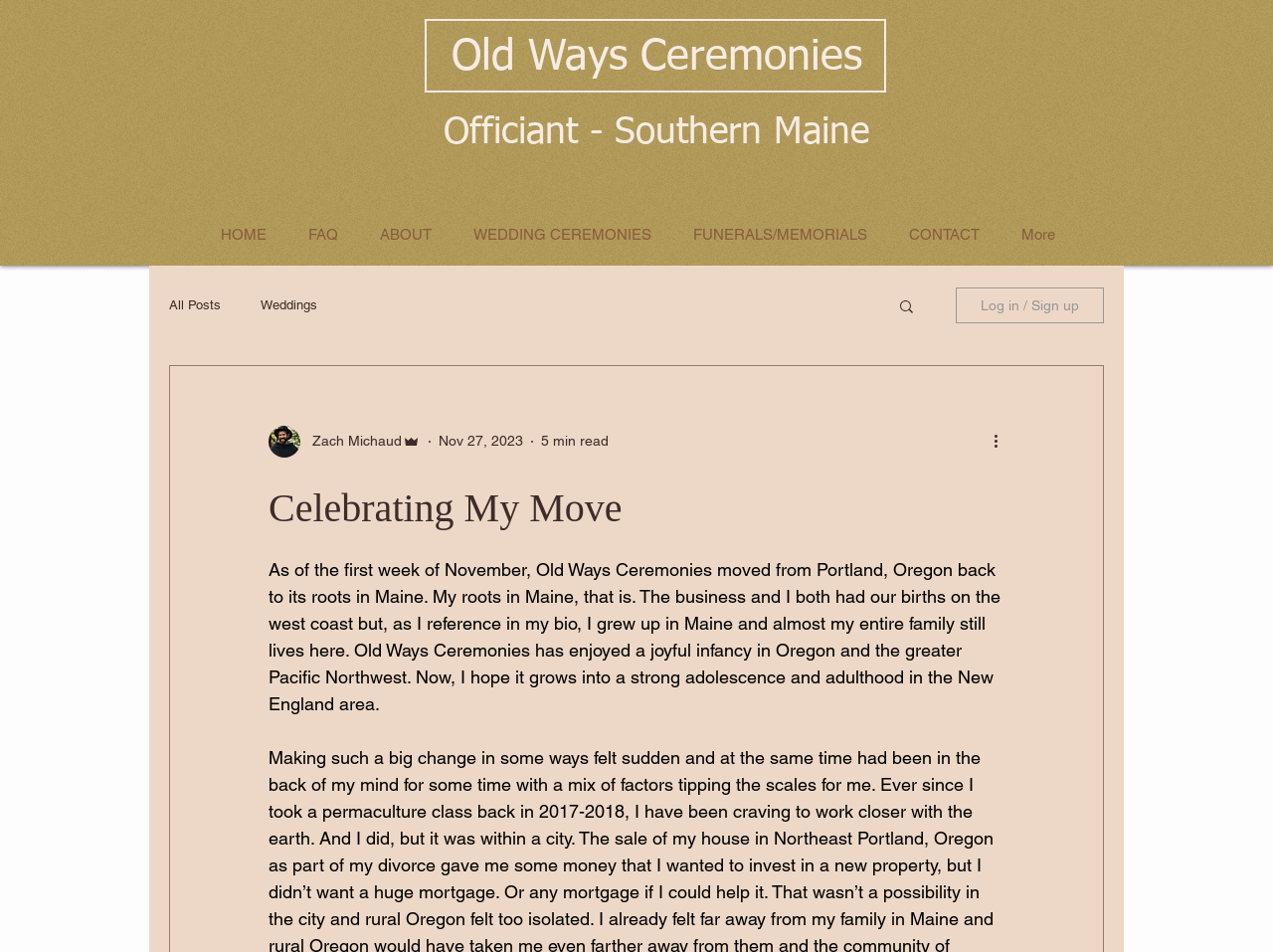Show the bounding box coordinates for the HTML element described as: "Old Ways Ceremonies".

[0.355, 0.038, 0.677, 0.083]